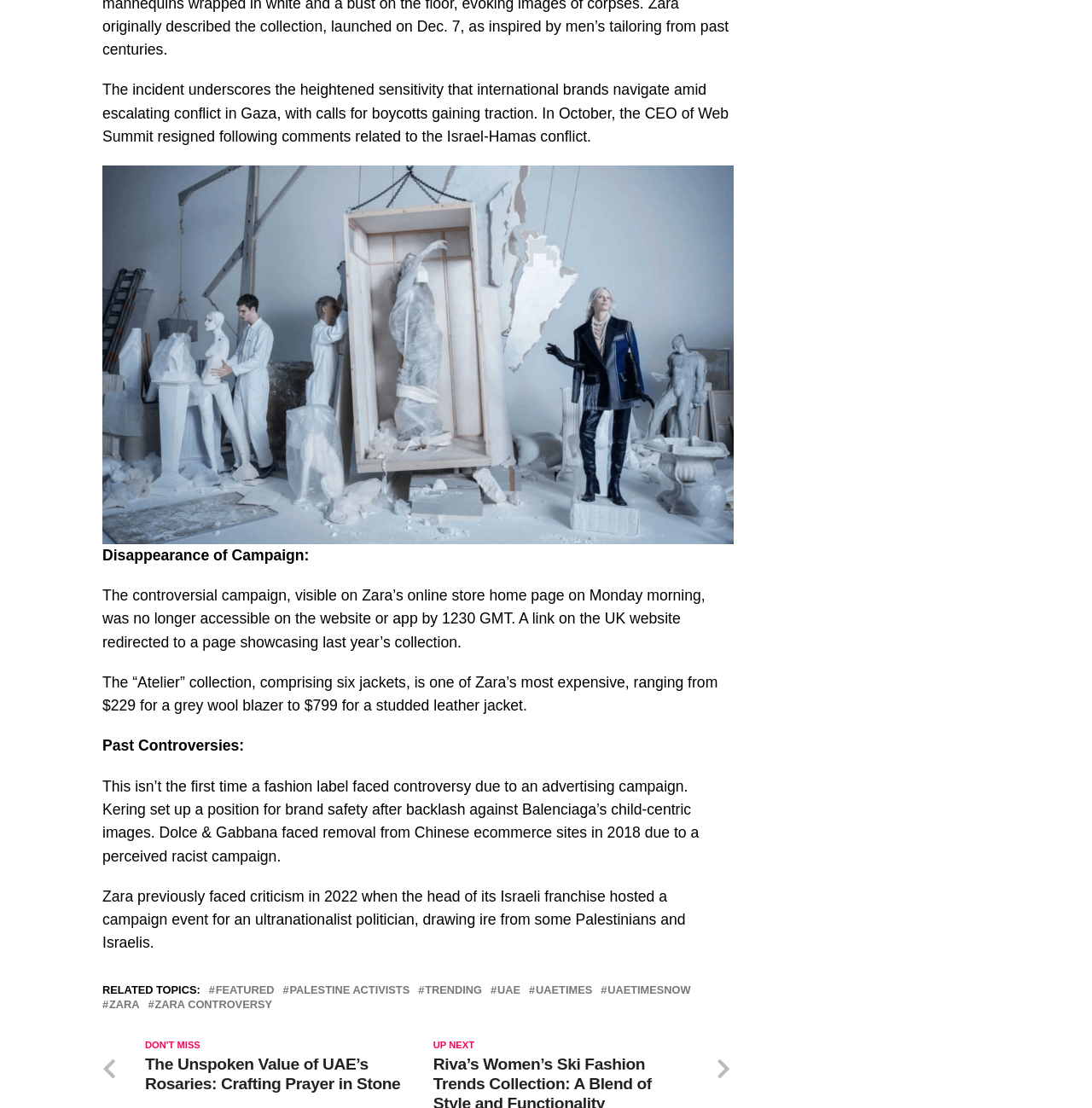Determine the bounding box coordinates of the element's region needed to click to follow the instruction: "Check out 'ZARA' related news". Provide these coordinates as four float numbers between 0 and 1, formatted as [left, top, right, bottom].

[0.1, 0.903, 0.128, 0.912]